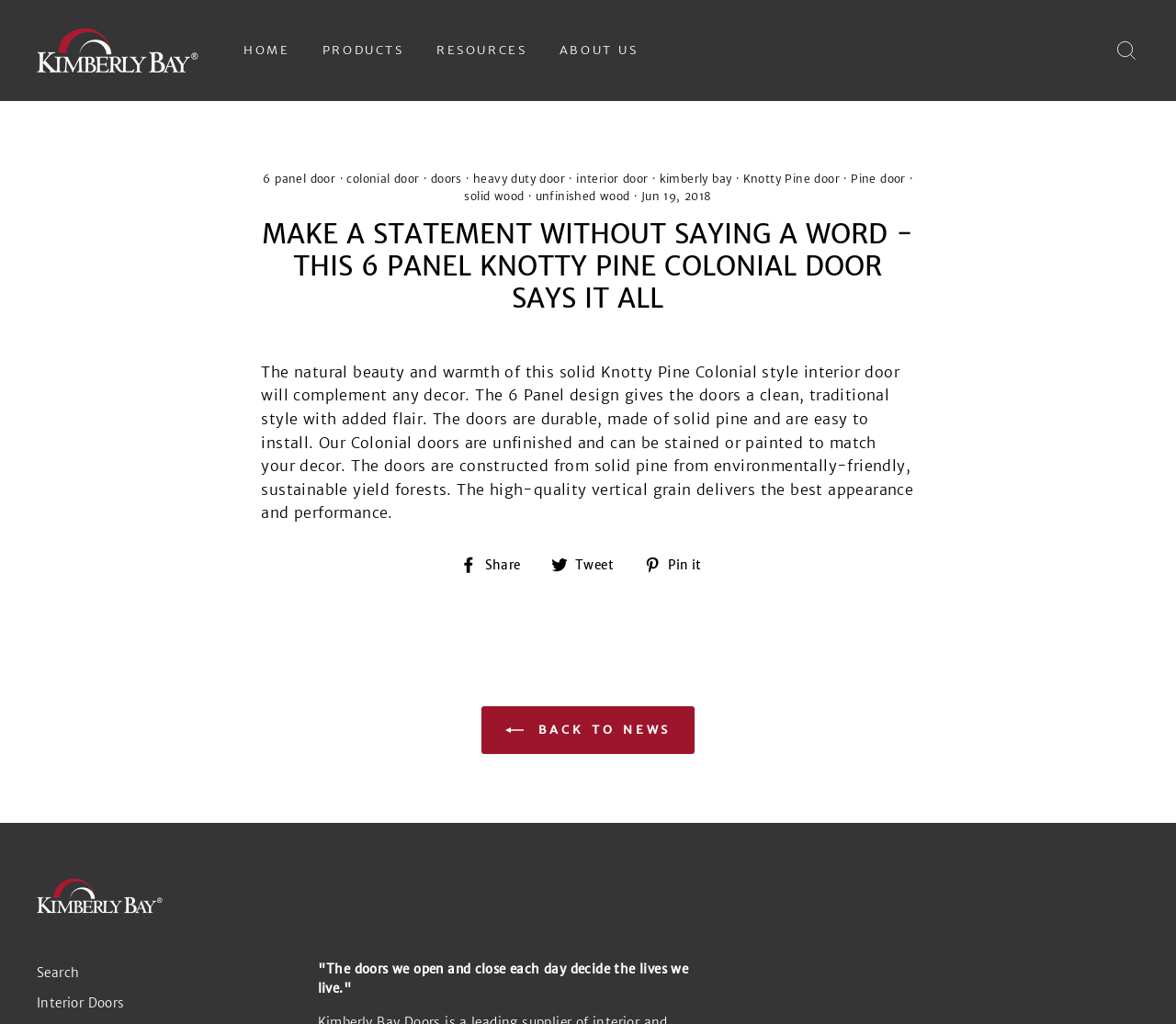Please provide the main heading of the webpage content.

MAKE A STATEMENT WITHOUT SAYING A WORD - THIS 6 PANEL KNOTTY PINE COLONIAL DOOR SAYS IT ALL